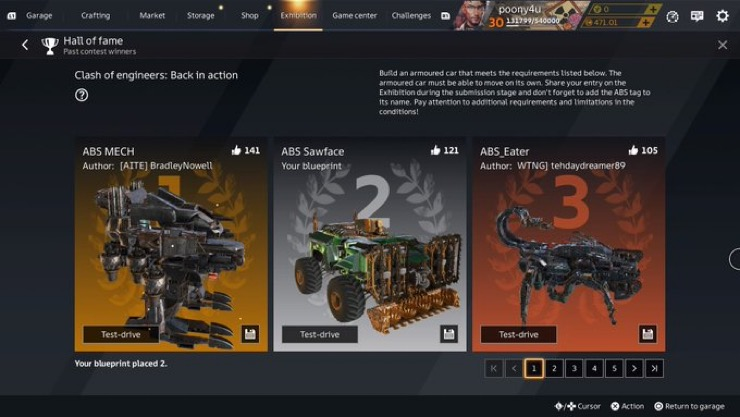Generate a descriptive account of all visible items and actions in the image.

The image features a vibrant display from the "Hall of Fame" section within a competitive engineering game. It showcases three distinct armored vehicle designs, each positioned prominently in a layout that highlights their unique attributes. 

1. **ABS MECH** - Positioned on the left, this design boasts a "Test-drive" button beneath it and is authored by BradleyNowell, currently ranked first with 141 points. Its robust build suggests a heavy-duty combat capability, indicative of its engineering prowess.

2. **ABS Sawface** - Located centrally, this blueprint is marked as “Your blueprint,” indicating it belongs to the user, Poony4u. It ranks second with 121 points and features a design with agricultural machinery aesthetics, suggesting versatility beyond combat, potentially for resource gathering.

3. **ABS_Eater** - On the right, this vehicle ranks third with 105 points and is authored by tehdaydreamer89. It also includes a "Test-drive" option, hinting at its competitive nature. The design appears sleek and aggressive, suited for high-impact engagements.

Above the vehicles, there is a contextual prompt stating, "Build an armored car that meets the requirements listed below," suggesting ongoing contest participation where users share innovative designs. 

Overall, the image encapsulates the competitive spirit and creativity fostered within the gaming community, inviting players to engage with and test-drive these imaginative creations.